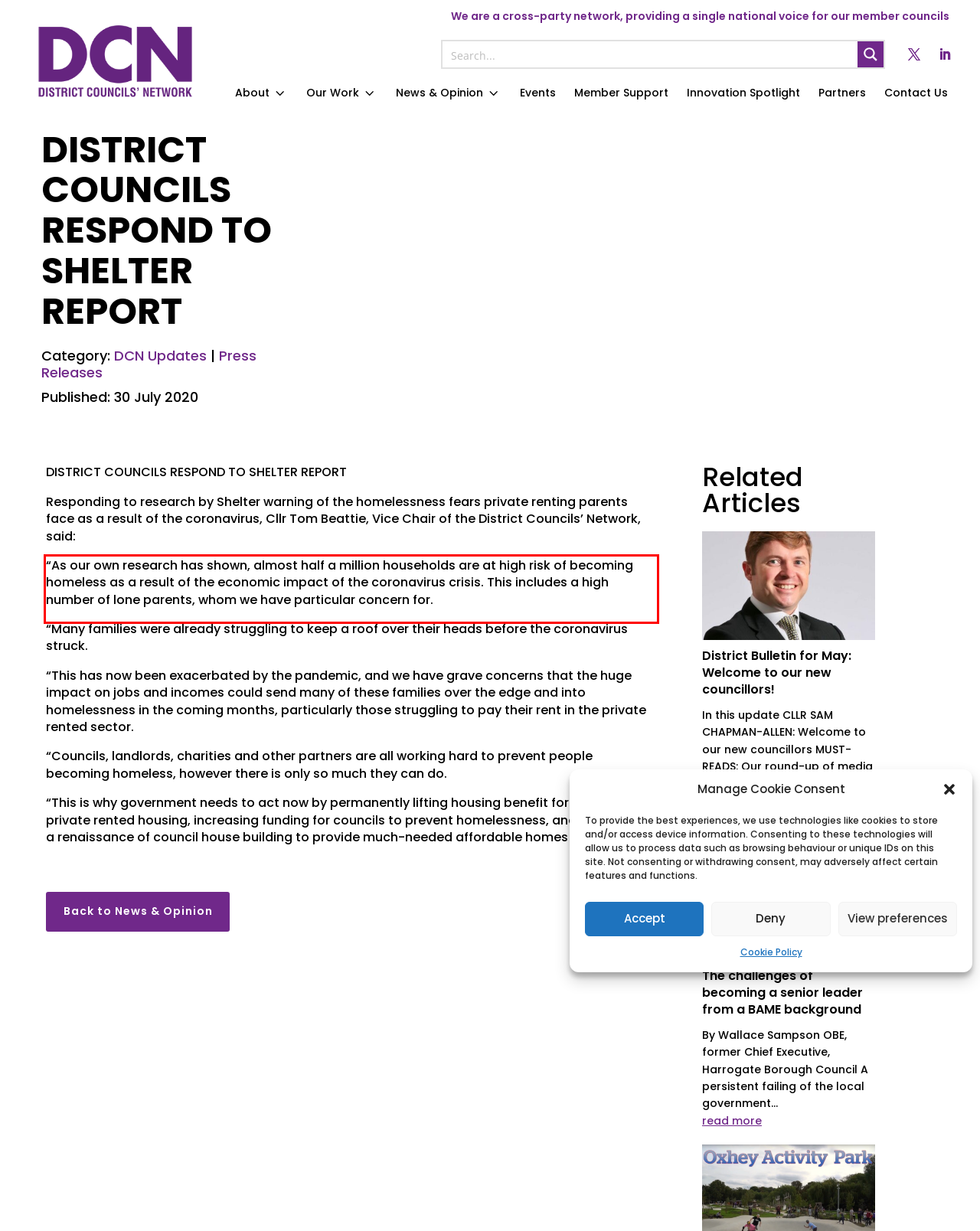Please identify and extract the text content from the UI element encased in a red bounding box on the provided webpage screenshot.

“As our own research has shown, almost half a million households are at high risk of becoming homeless as a result of the economic impact of the coronavirus crisis. This includes a high number of lone parents, whom we have particular concern for.